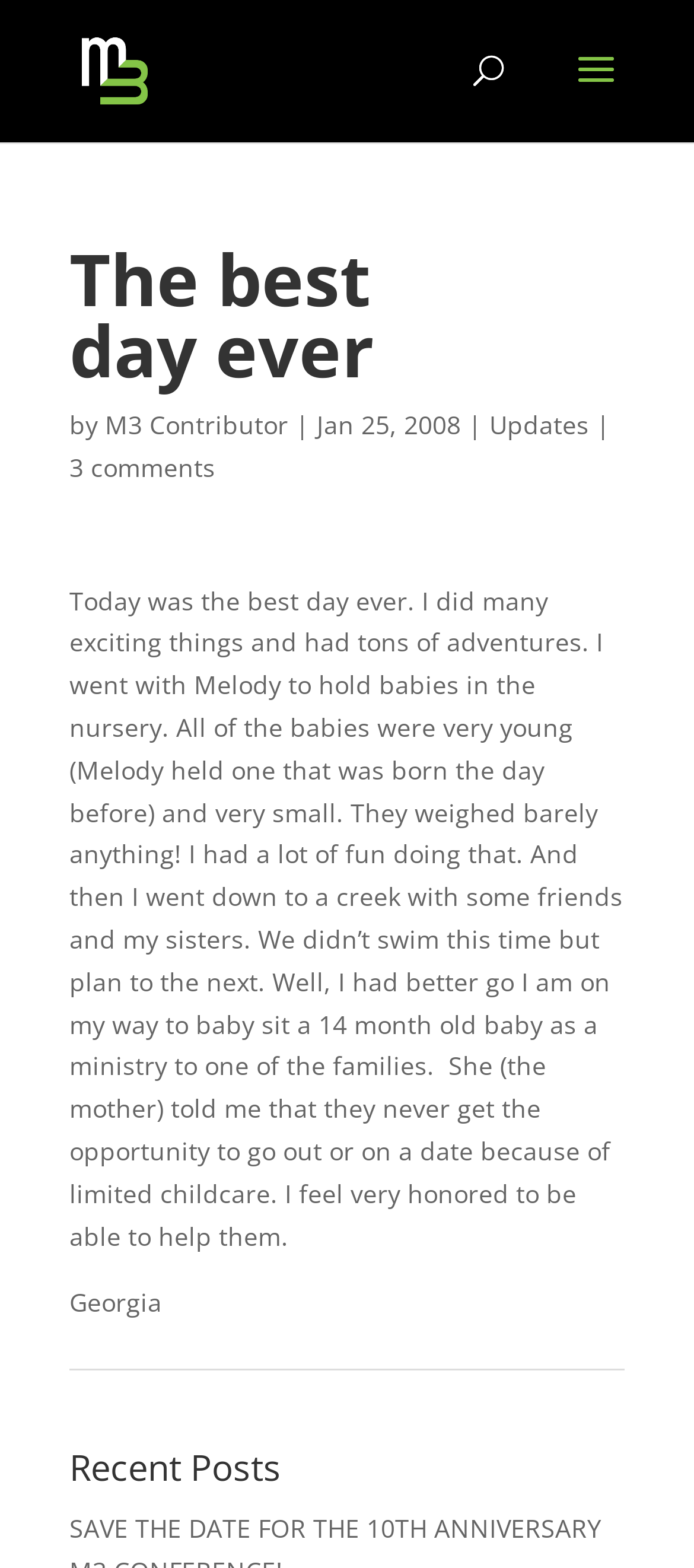Identify the webpage's primary heading and generate its text.

The best day ever